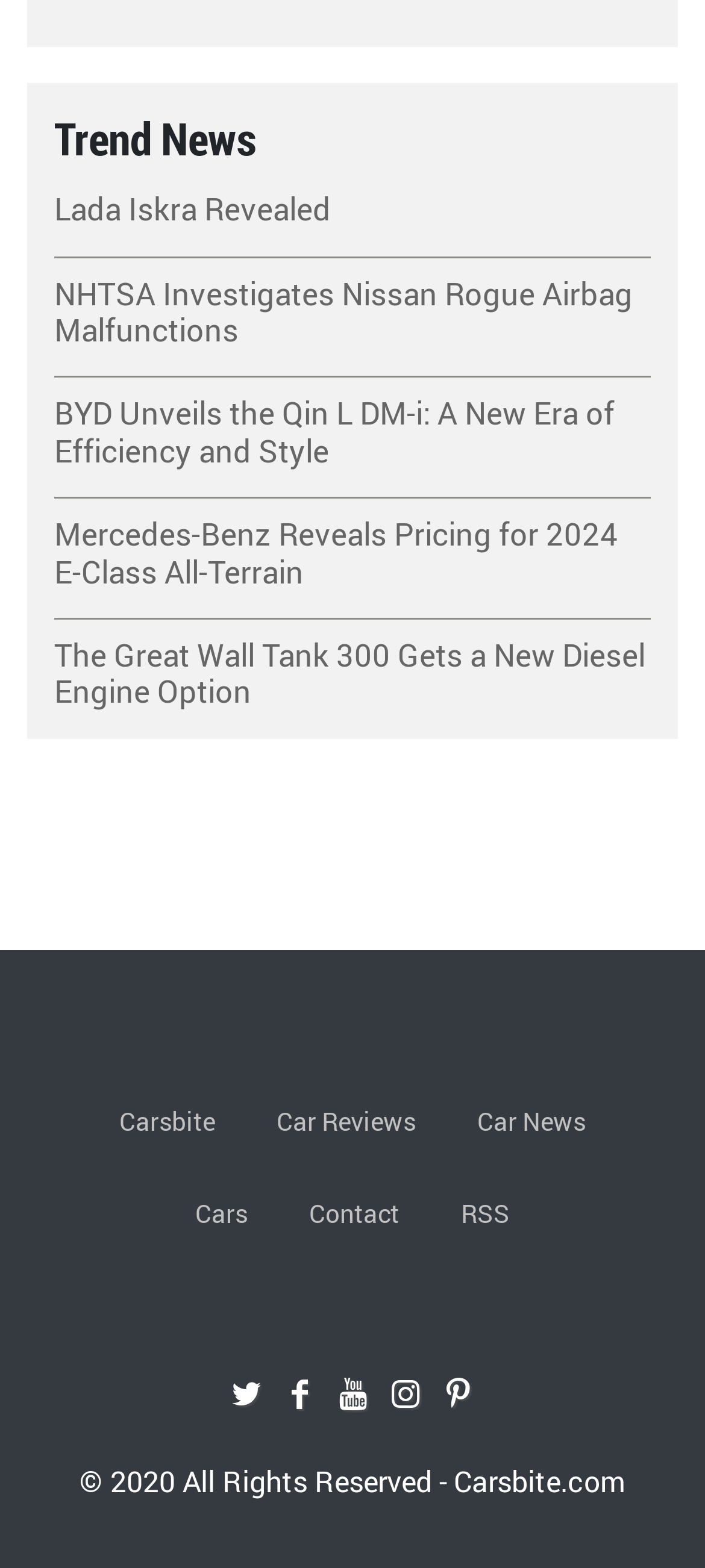What is the copyright year mentioned at the bottom of the webpage?
Respond to the question with a single word or phrase according to the image.

2020